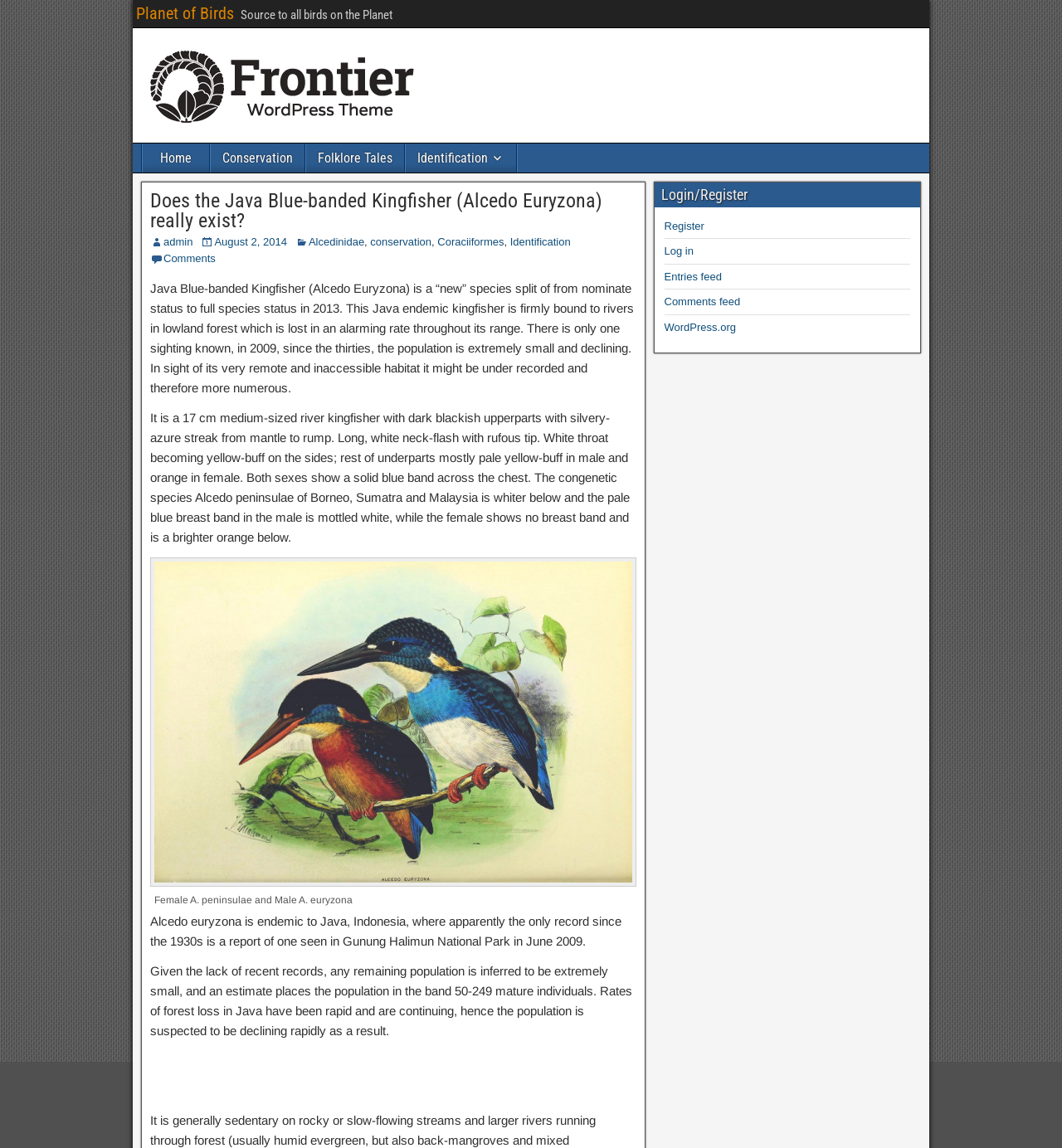Please give the bounding box coordinates of the area that should be clicked to fulfill the following instruction: "Click on the 'Home' link". The coordinates should be in the format of four float numbers from 0 to 1, i.e., [left, top, right, bottom].

[0.134, 0.125, 0.197, 0.15]